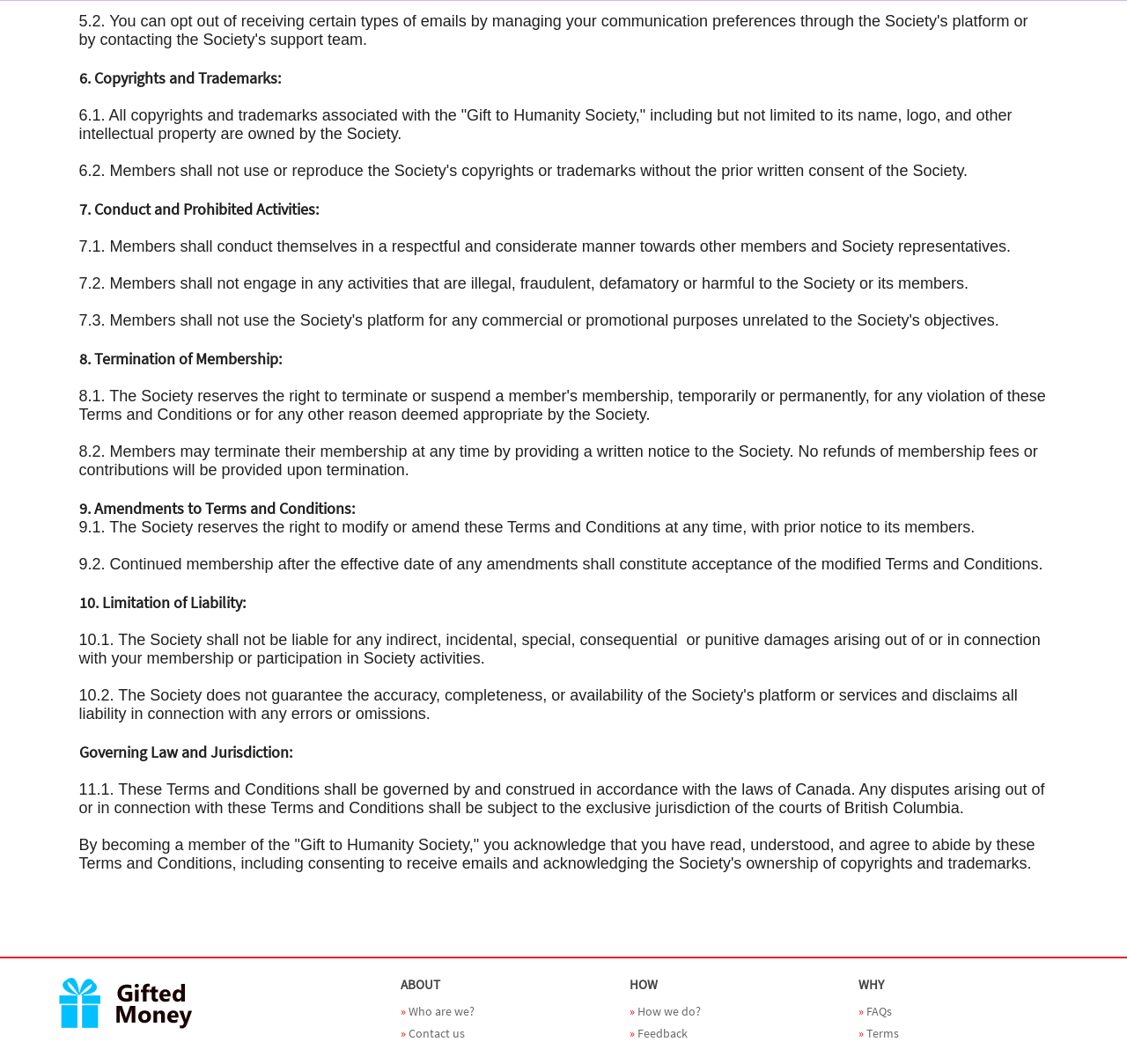Use a single word or phrase to answer the question:
What is the condition for continued membership after the effective date of any amendments?

Acceptance of modified Terms and Conditions